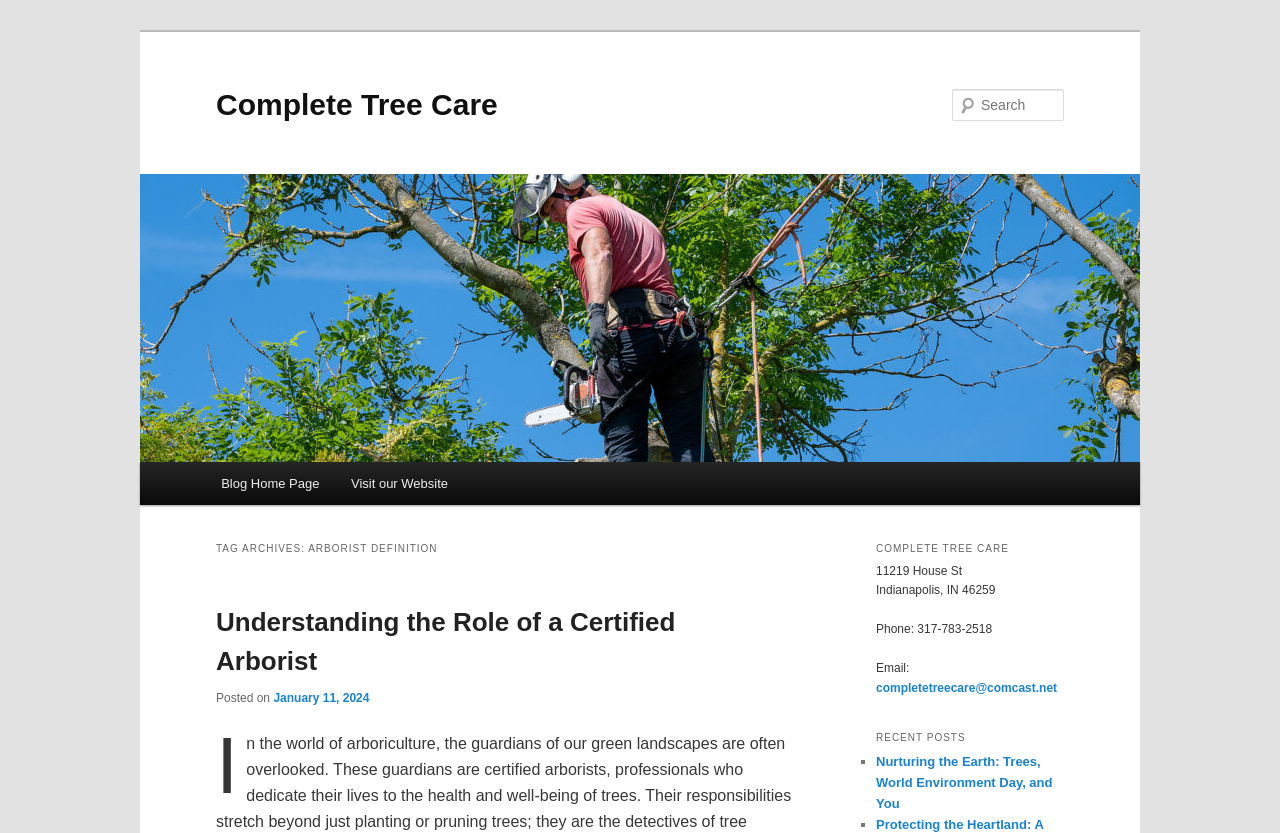Find the bounding box of the UI element described as: "completetreecare@comcast.net". The bounding box coordinates should be given as four float values between 0 and 1, i.e., [left, top, right, bottom].

[0.684, 0.817, 0.826, 0.834]